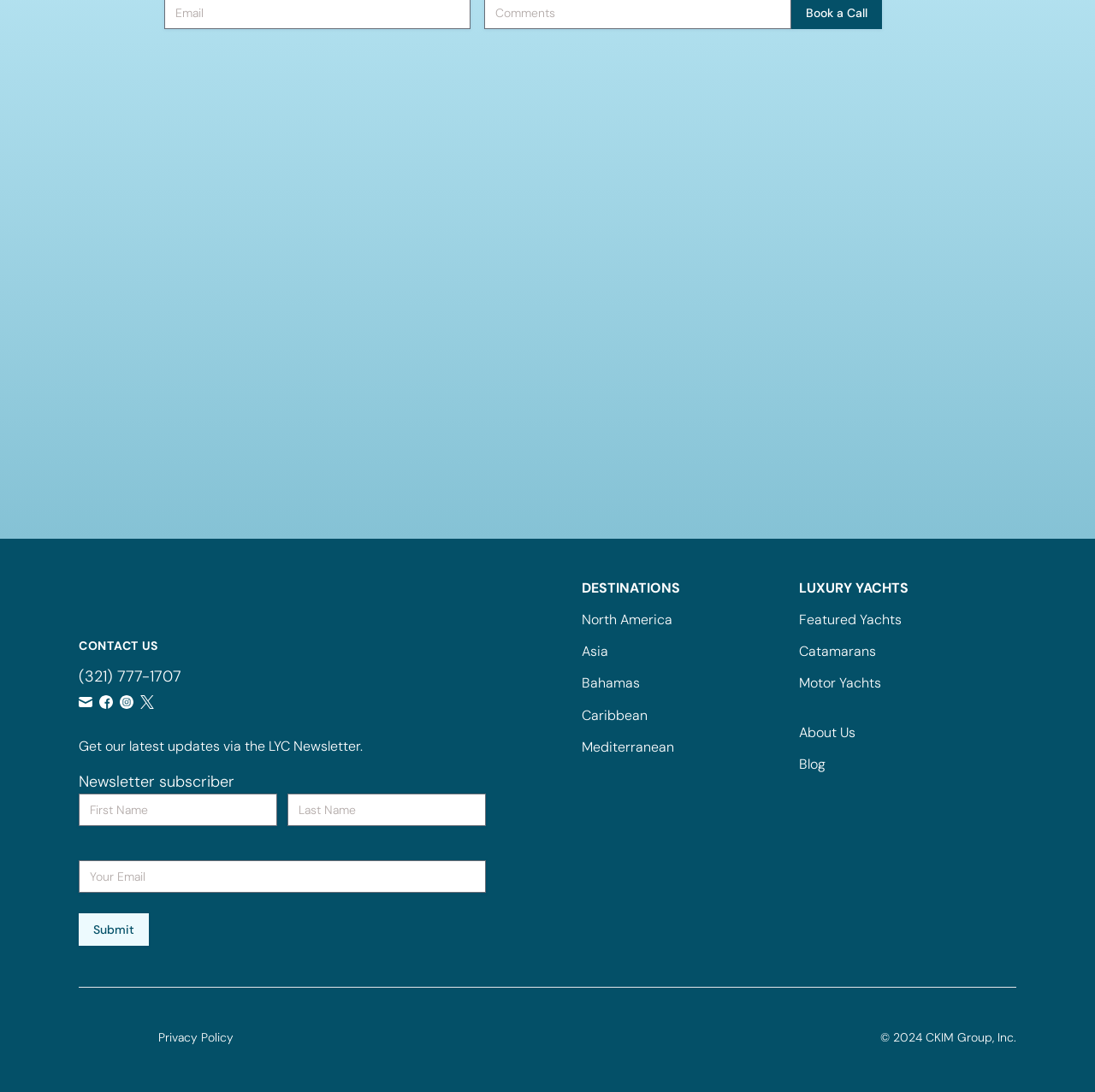Please determine the bounding box coordinates of the clickable area required to carry out the following instruction: "Subscribe to the LYC Newsletter". The coordinates must be four float numbers between 0 and 1, represented as [left, top, right, bottom].

[0.072, 0.836, 0.136, 0.866]